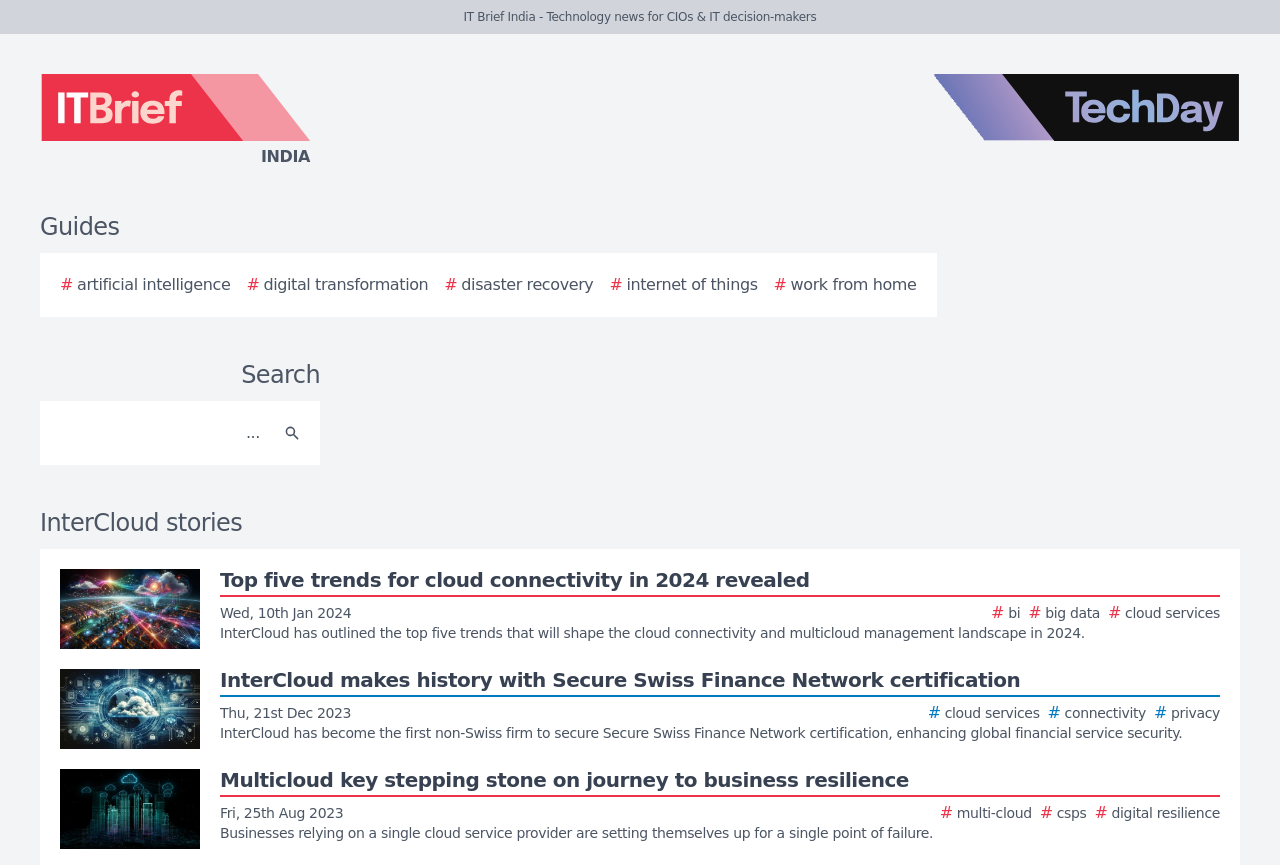Please identify the bounding box coordinates of the clickable area that will allow you to execute the instruction: "Read about top five trends for cloud connectivity in 2024".

[0.047, 0.658, 0.953, 0.75]